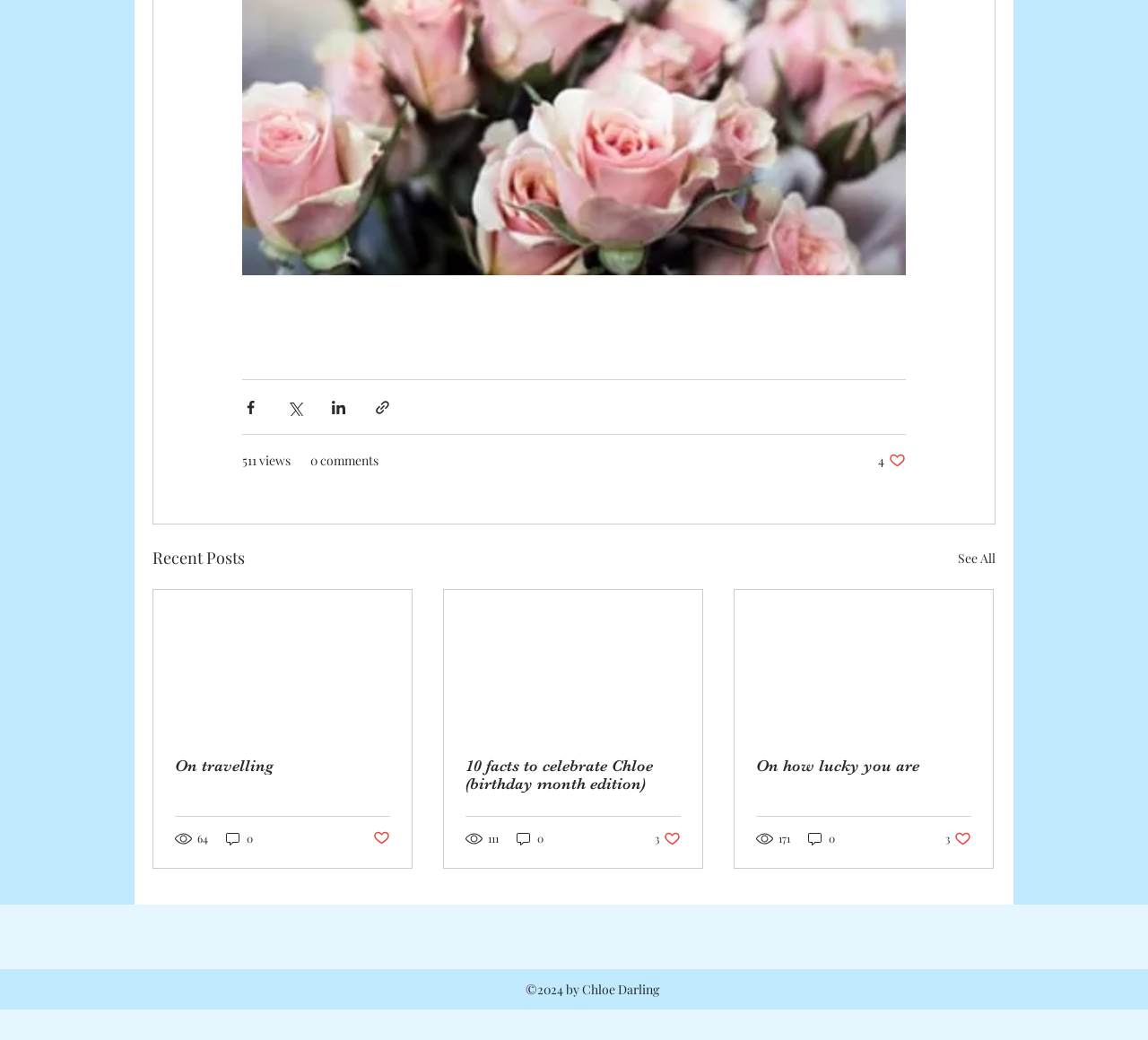Locate the bounding box coordinates of the area you need to click to fulfill this instruction: 'Like the post 'On travelling''. The coordinates must be in the form of four float numbers ranging from 0 to 1: [left, top, right, bottom].

[0.325, 0.797, 0.34, 0.815]